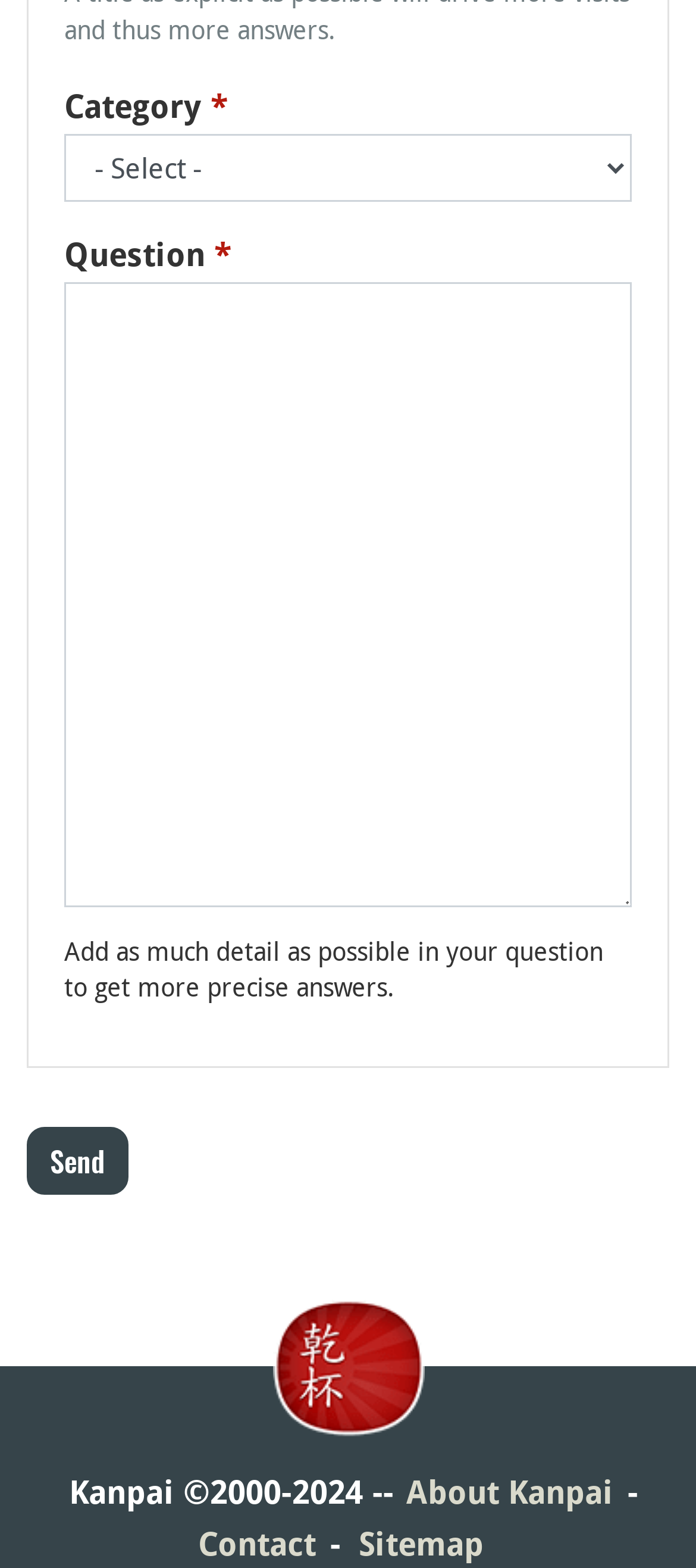What is the label of the submit button?
Utilize the image to construct a detailed and well-explained answer.

The submit button at the bottom of the form has a label 'Send', which is used to submit the question to the website.